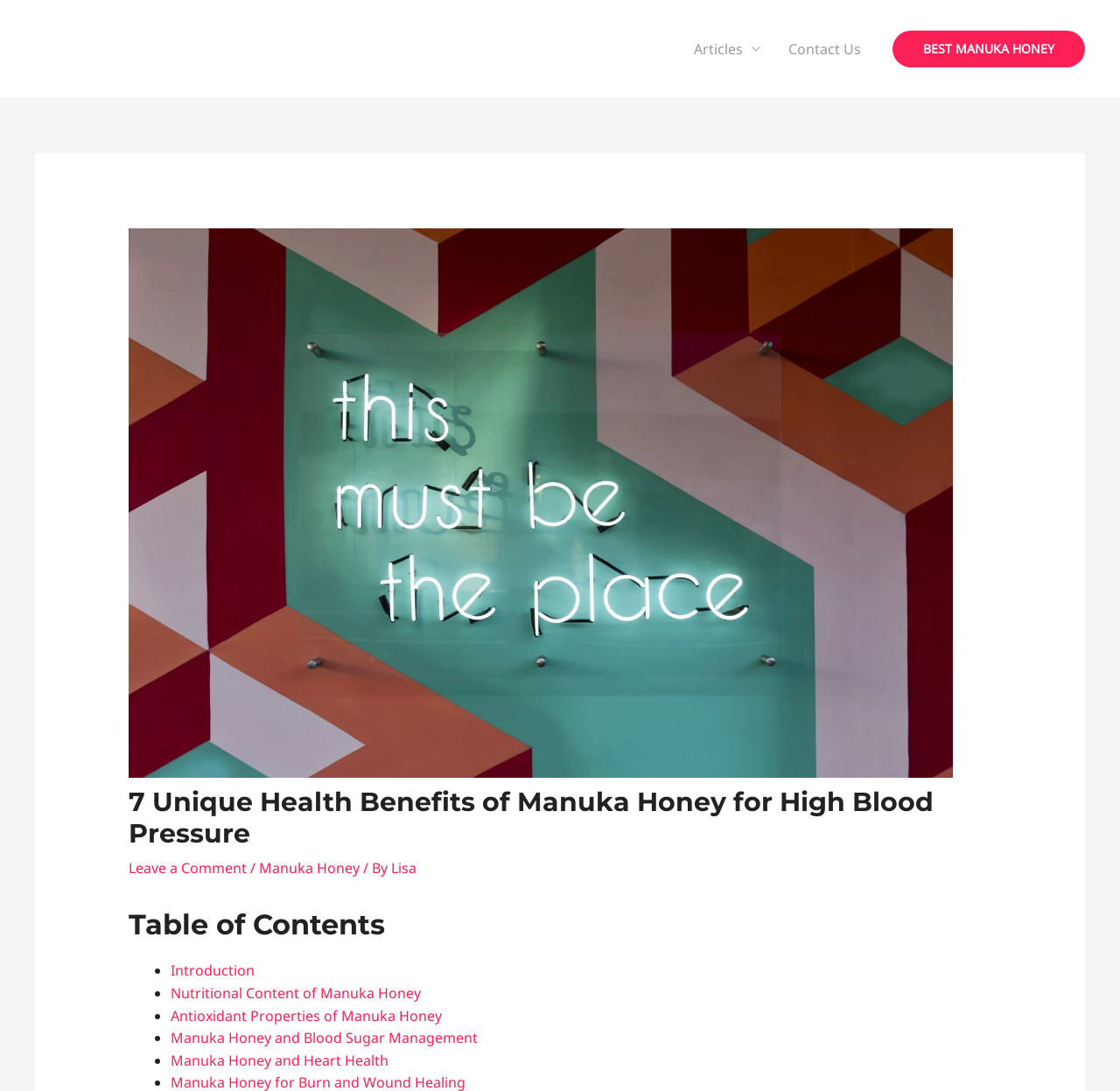Identify the bounding box coordinates of the region that needs to be clicked to carry out this instruction: "View the introduction section of the article". Provide these coordinates as four float numbers ranging from 0 to 1, i.e., [left, top, right, bottom].

[0.152, 0.881, 0.227, 0.899]